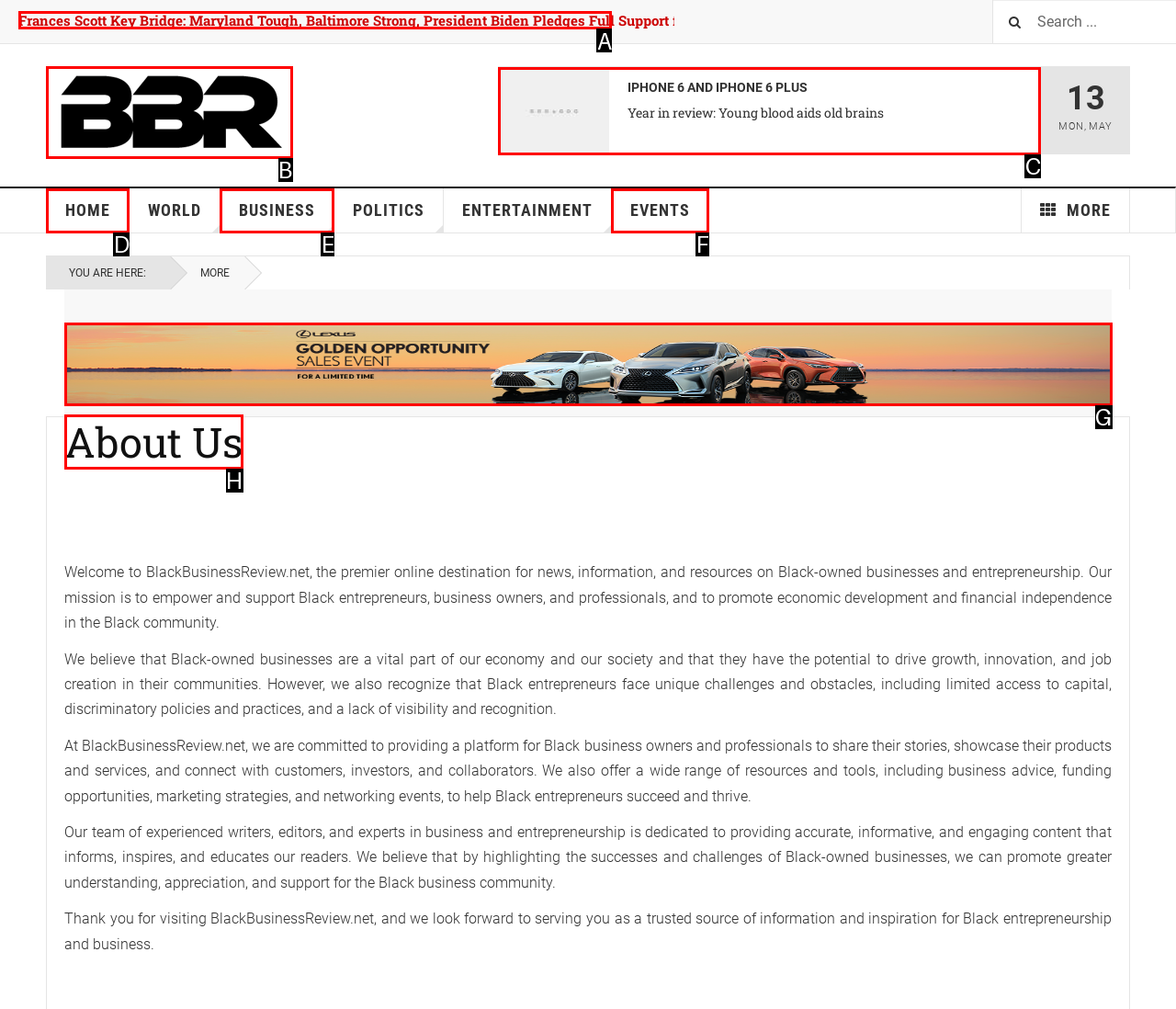Choose the UI element to click on to achieve this task: Learn about Empowering Tomorrow's Innovators. Reply with the letter representing the selected element.

A